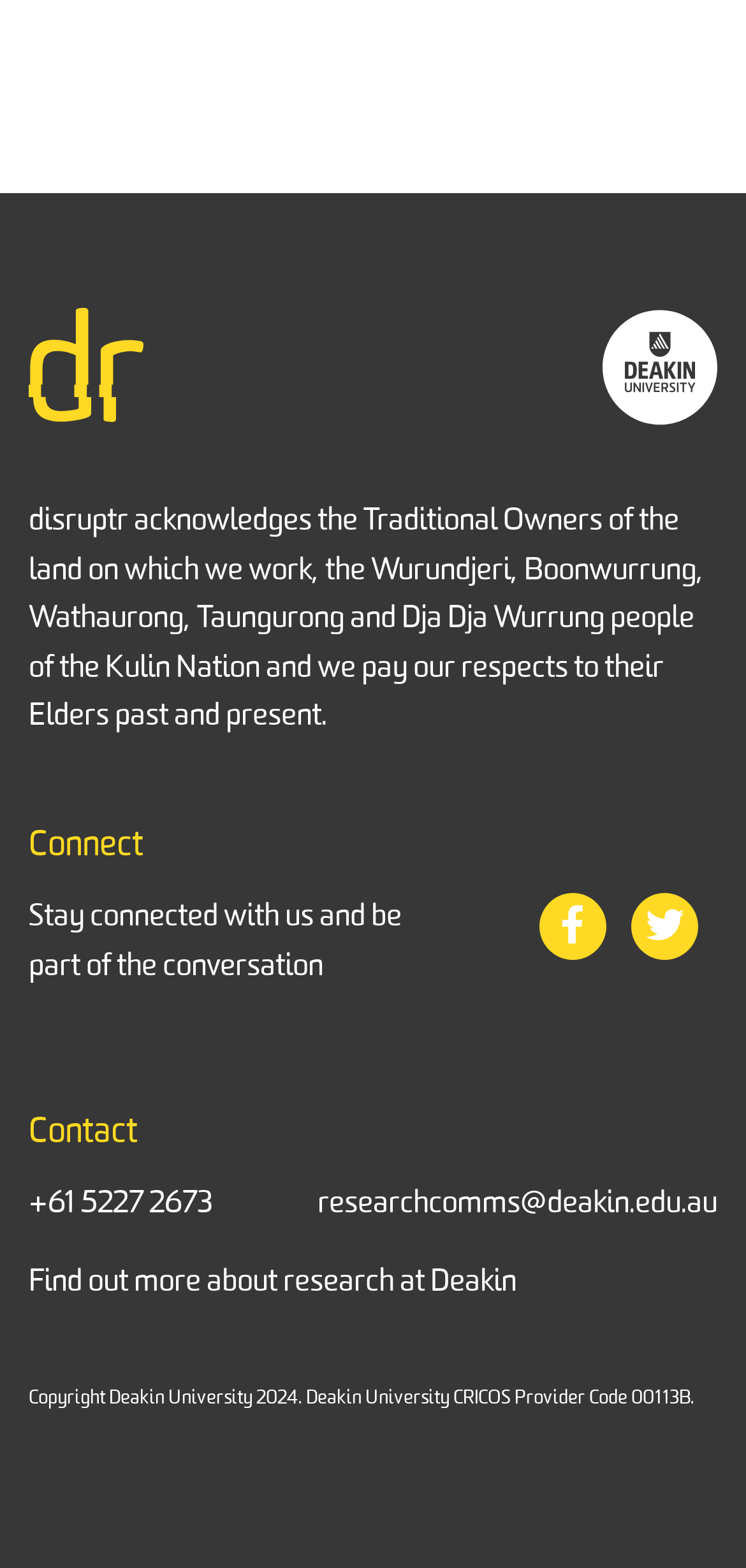Calculate the bounding box coordinates of the UI element given the description: "researchcomms@deakin.edu.au".

[0.426, 0.754, 0.962, 0.785]